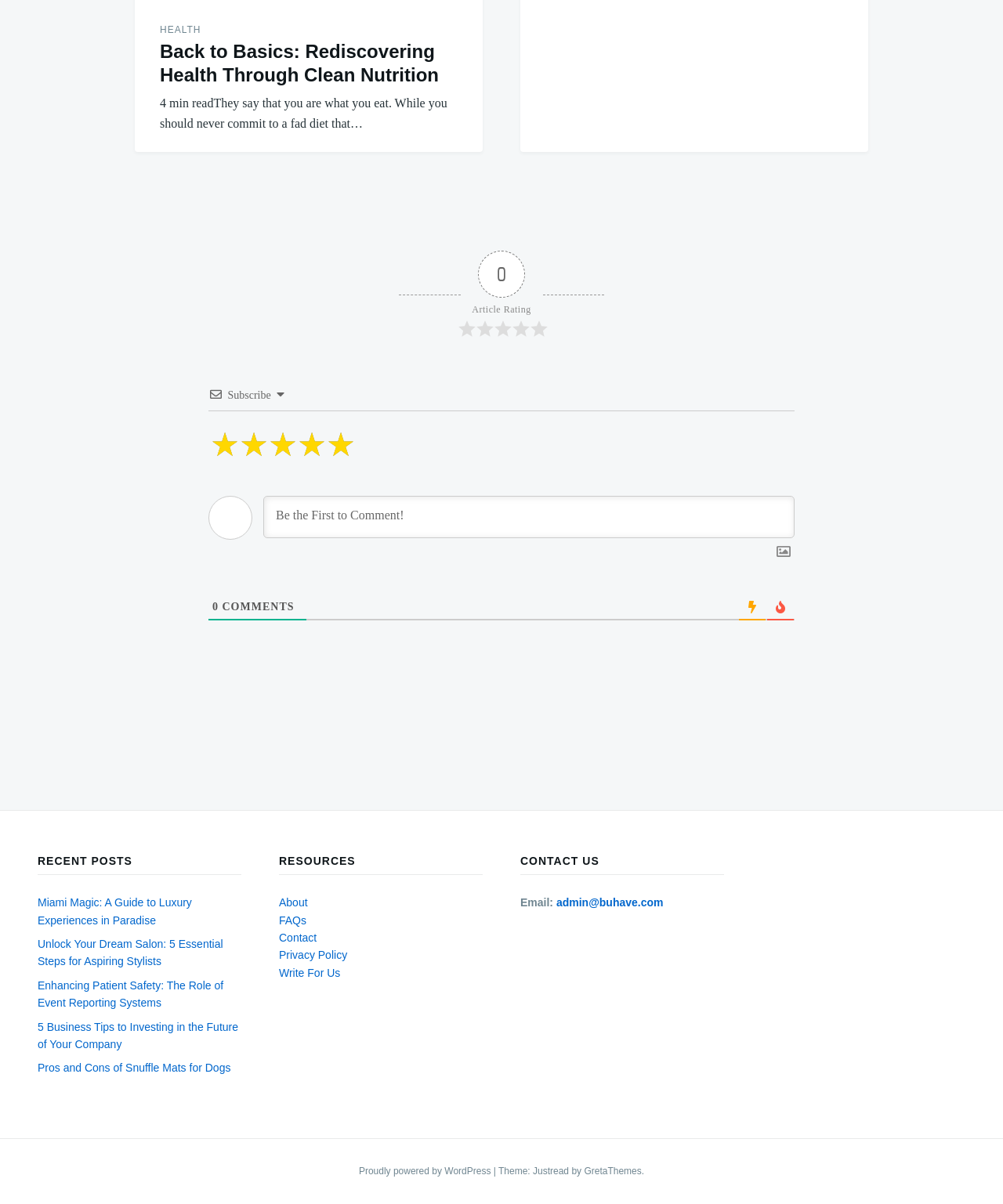Identify the bounding box coordinates of the clickable region required to complete the instruction: "Subscribe". The coordinates should be given as four float numbers within the range of 0 and 1, i.e., [left, top, right, bottom].

[0.227, 0.324, 0.27, 0.333]